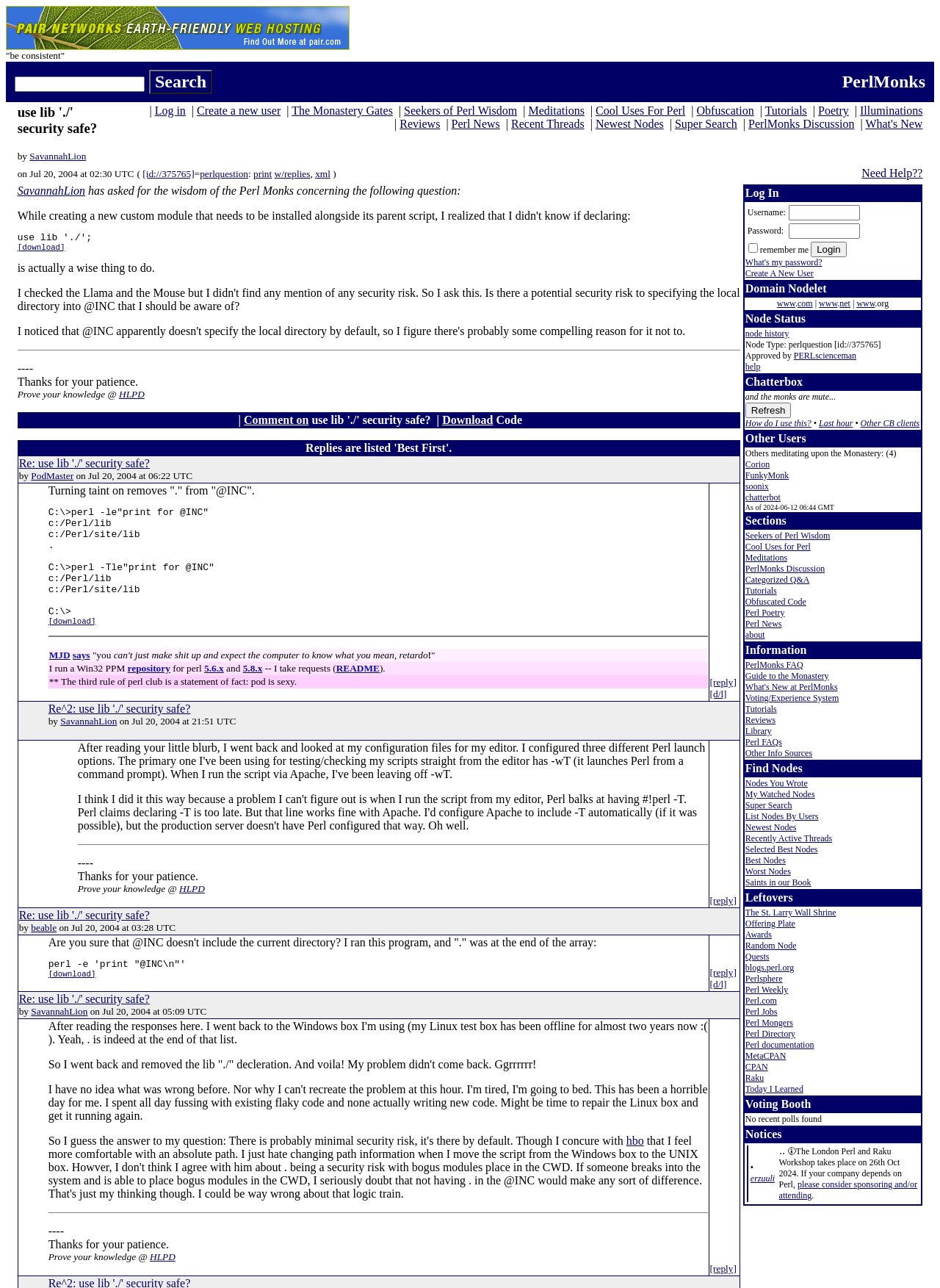Find and provide the bounding box coordinates for the UI element described with: "How do I use this?".

[0.793, 0.324, 0.863, 0.332]